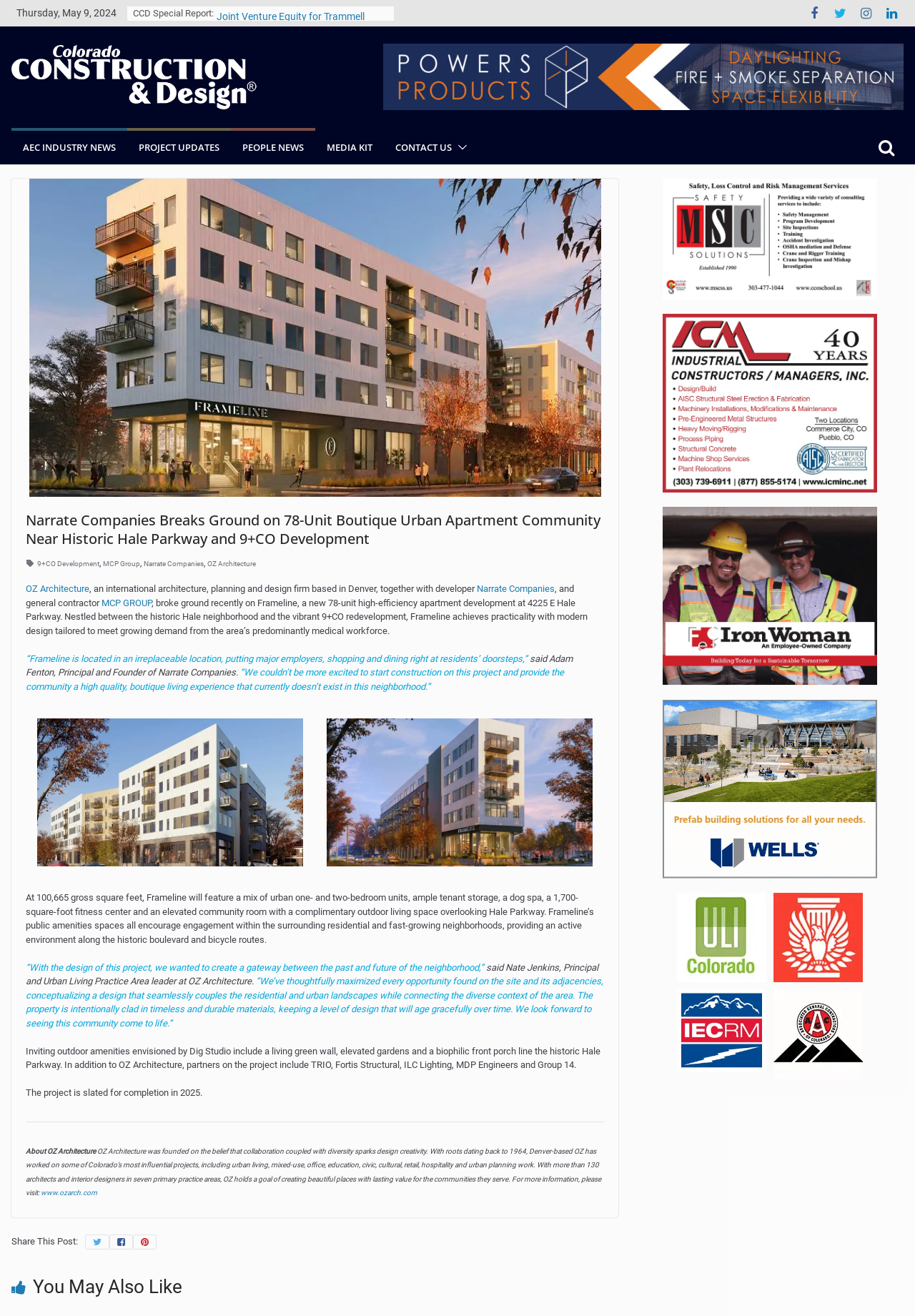What is the expected completion year of the project?
Refer to the screenshot and respond with a concise word or phrase.

2025